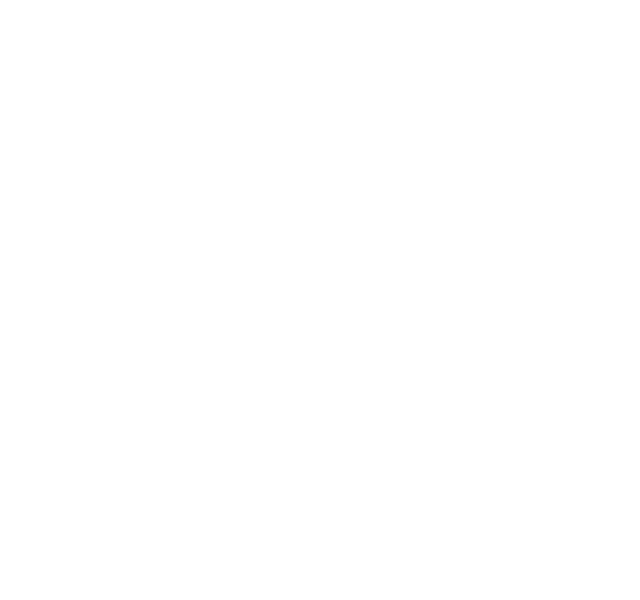What type of building is referred to as the 'wedding cake'?
Refer to the image and give a detailed answer to the question.

The caption describes the 'wedding cake' as an iconic building, which is one of the stunning viewpoints featured in the tour, along with the historical fortress and other attractions.